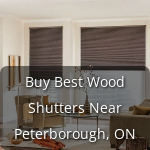Break down the image and provide a full description, noting any significant aspects.

The image showcases an inviting interior space featuring elegant wood shutters on two large windows. The soft, muted light filtering through the shutters creates a warm and cozy atmosphere. In the foreground, a stylish, modern chair complements the decor, while decorative elements add a touch of sophistication. The overlay text reads, "Buy Best Wood Shutters Near Peterborough, ON," indicating that these beautiful wood shutters are available for purchase in the Peterborough area, highlighting a local option for enhancing home aesthetics and functionality.